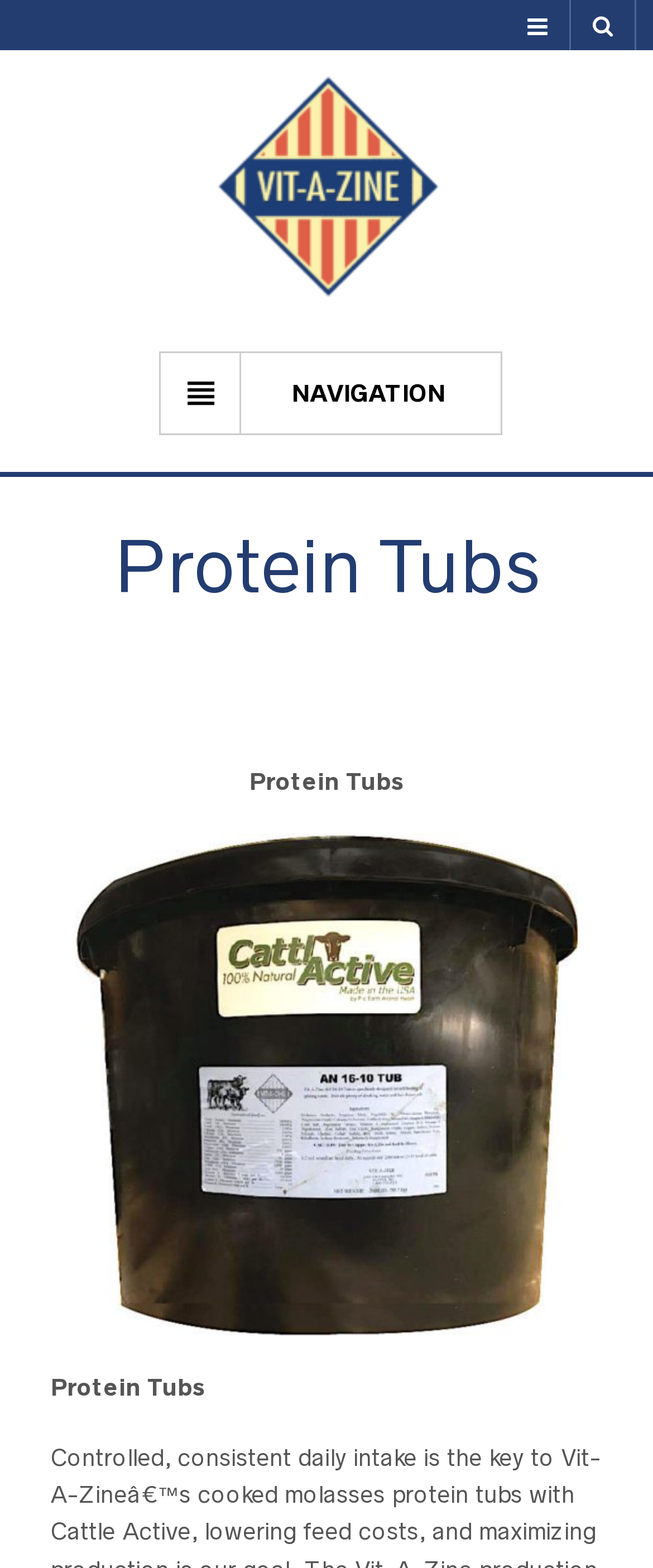Based on the image, give a detailed response to the question: What type of product is shown in the image?

The image shows a black bucket with a label on it, which is described as 'A black bucket with a label on it'. This image is likely a product image, and the context of the page suggests that it is a protein tub, which is a type of product offered by the website.